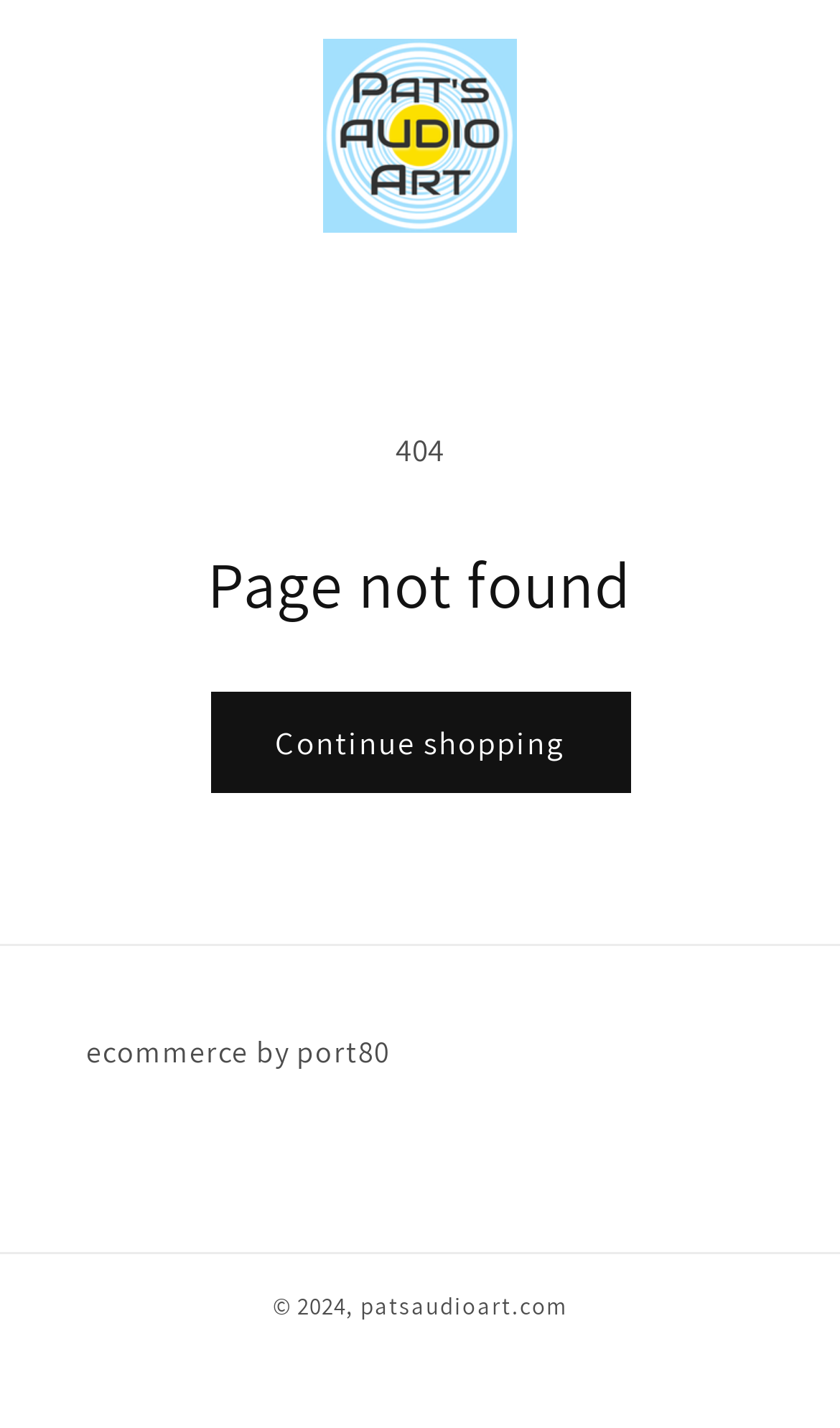Generate a comprehensive description of the webpage content.

The webpage is a 404 error page from patsaudioart.com. At the top, there is a link to the website's homepage, accompanied by a small image of the website's logo. To the right of the logo, there is a link to the shopping cart.

Below the top section, the main content area begins. In the center of this area, a large "404" text is displayed, indicating that the page was not found. Above this text, a heading reads "Page not found". Below the "404" text, a link to "Continue shopping" is provided, allowing users to return to the website's shopping section.

At the bottom of the page, there is a footer section. On the left side of this section, a link to "ecommerce by port80" is displayed, likely a credit to the website's e-commerce platform. To the right of this link, a copyright notice reads "© 2024," followed by another link to patsaudioart.com.